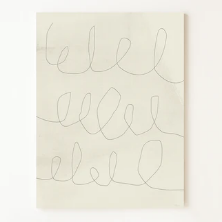Offer a detailed explanation of the image's components.

The image features a minimalist artwork, characterized by a soft, cream background and delicate, continuous black line work. The lines form a series of flowing shapes that create an abstract pattern, evoking a sense of simplicity and elegance. This piece is part of a collection ideal for enhancing modern living spaces, particularly within Scandinavian-inspired designs. The understated color palette and the organic nature of the lines make it a versatile addition to various interiors, whether displayed in a living room, dining area, or bedroom. This artwork captures the essence of contemporary art, blending artistic expression with minimalist aesthetics.